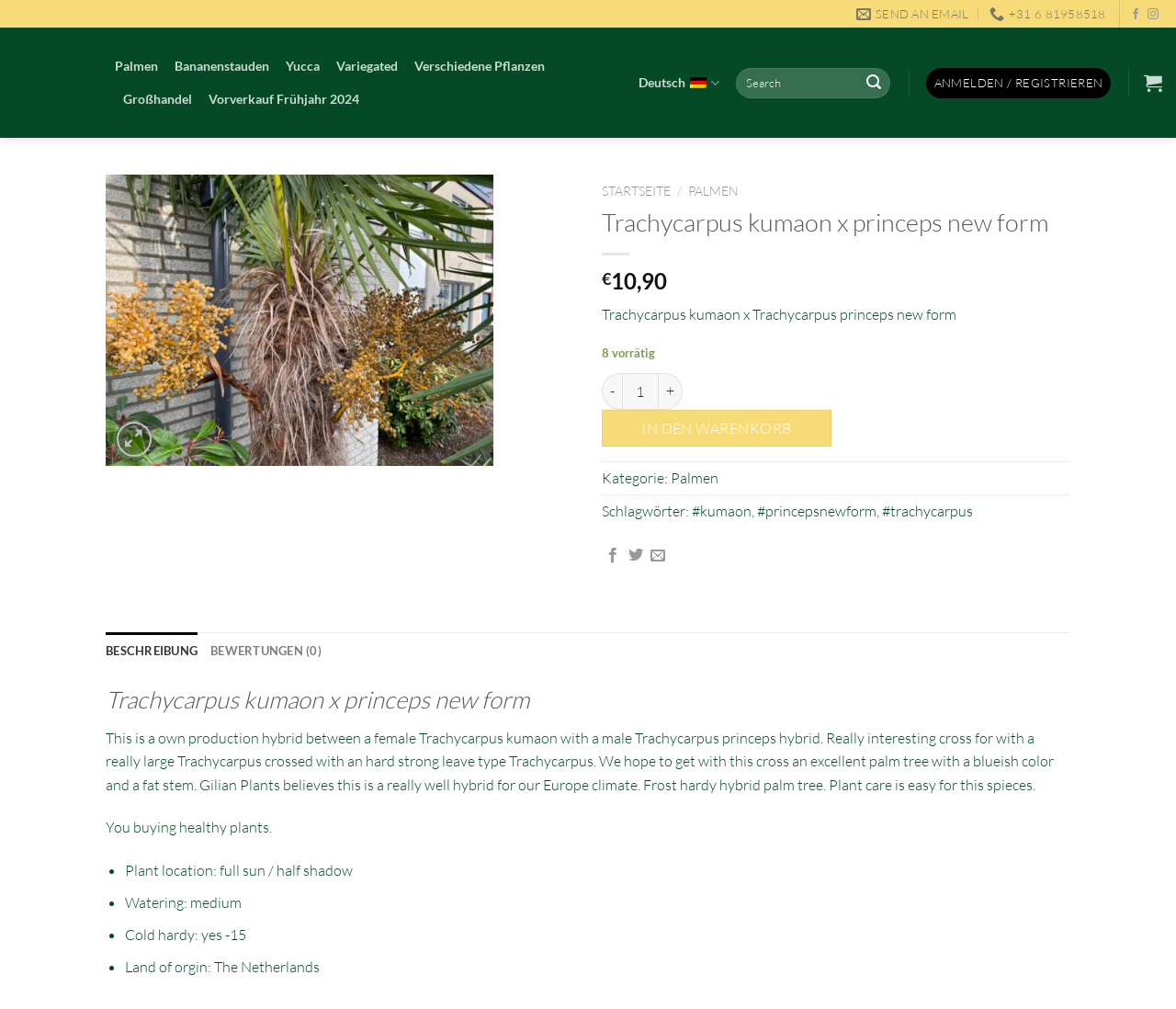Determine the bounding box coordinates of the target area to click to execute the following instruction: "Search for a product."

[0.625, 0.067, 0.759, 0.098]